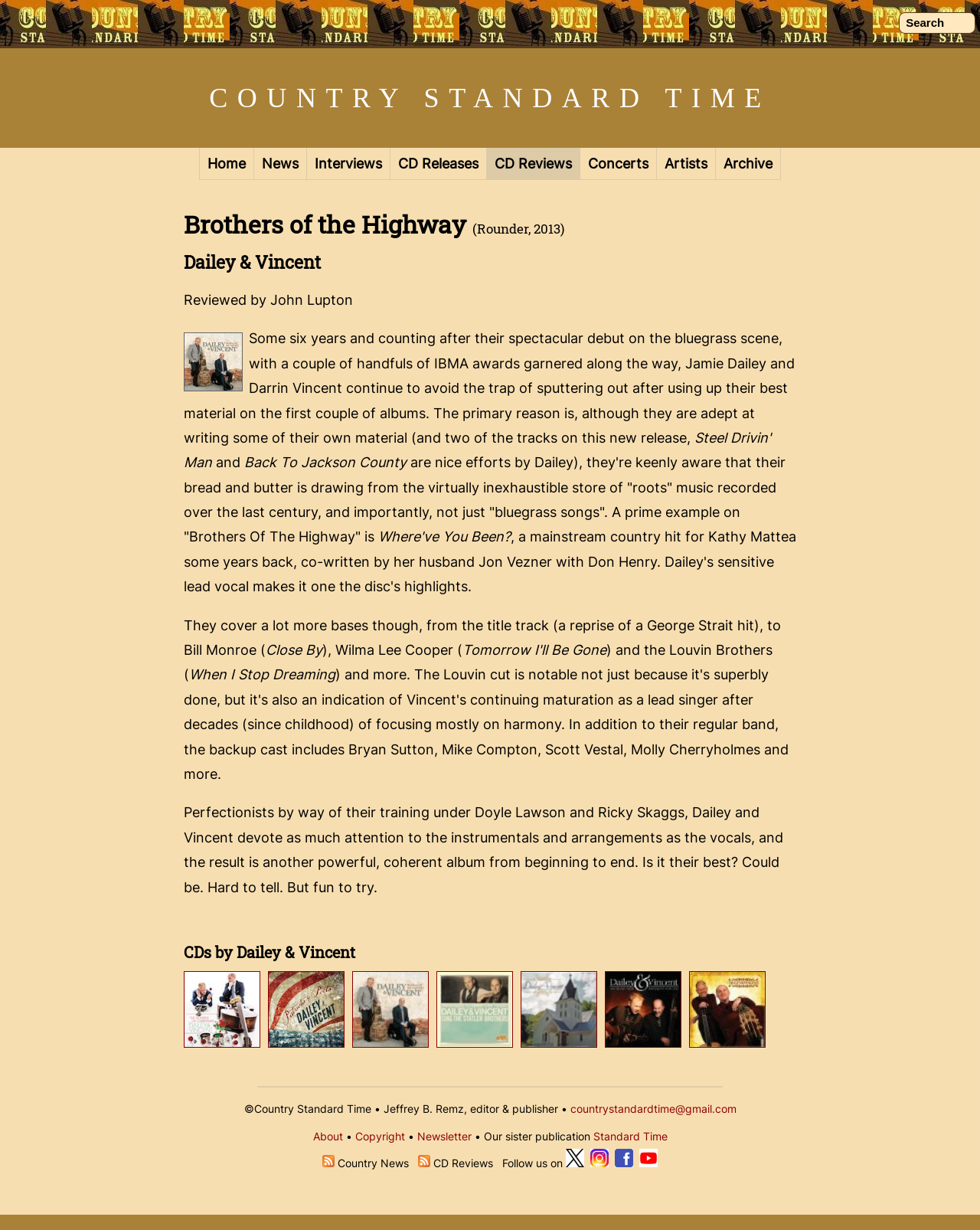Offer a detailed explanation of the webpage layout and contents.

The webpage is about Dailey & Vincent's album "Brothers of the Highway". At the top, there is a search box and a navigation menu with links to "Home", "News", "Interviews", "CD Releases", "CD Reviews", "Concerts", "Artists", and "Archive". 

Below the navigation menu, there is a table with a heading "Brothers of the Highway (Rounder, 2013)" and a subheading "Dailey & Vincent". The table contains a review of the album, which discusses how Dailey & Vincent have avoided stagnation by drawing from a wide range of "roots" music. The review highlights the duo's attention to instrumentals and arrangements, as well as their ability to cover a variety of styles.

To the right of the review, there is a list of Dailey & Vincent's CDs, each with a link and an accompanying image. The list includes "The Sounds Of Christmas", "Patriots & Poets", "Brothers of the Highway", "Dailey & Vincent Sing The Statler Brothers", "Singing From the Heart", "Brothers From Different Mothers", and "Dailey & Vincent".

At the bottom of the page, there is a horizontal separator, followed by a copyright notice and links to "About", "Copyright", and "Newsletter". There are also links to subscribe to Country Music News and Country Music CD Reviews, as well as social media links to Twitter, Instagram, Facebook, and YouTube.